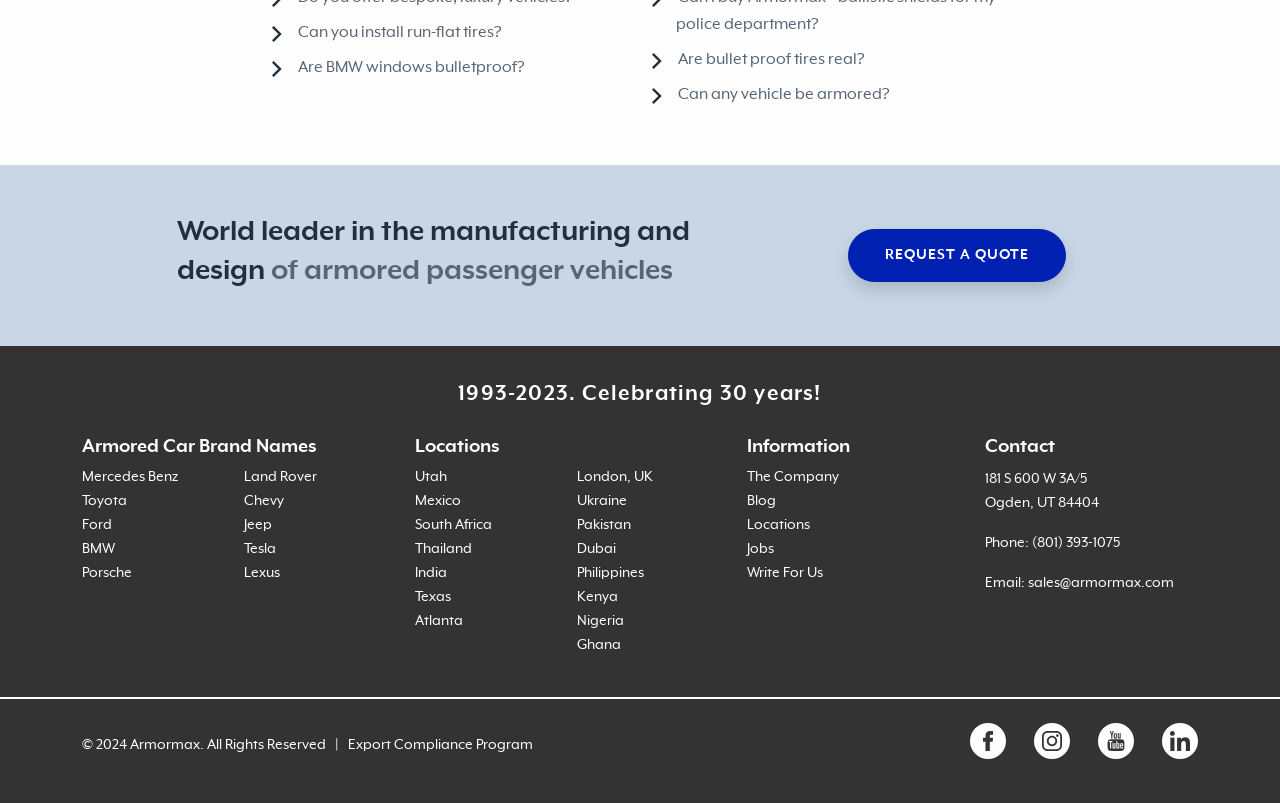What types of vehicles can be armored?
Based on the image, answer the question with as much detail as possible.

The webpage suggests that passenger vehicles can be armored, as indicated by the heading 'World leader in the manufacturing and design of armored passenger vehicles'.